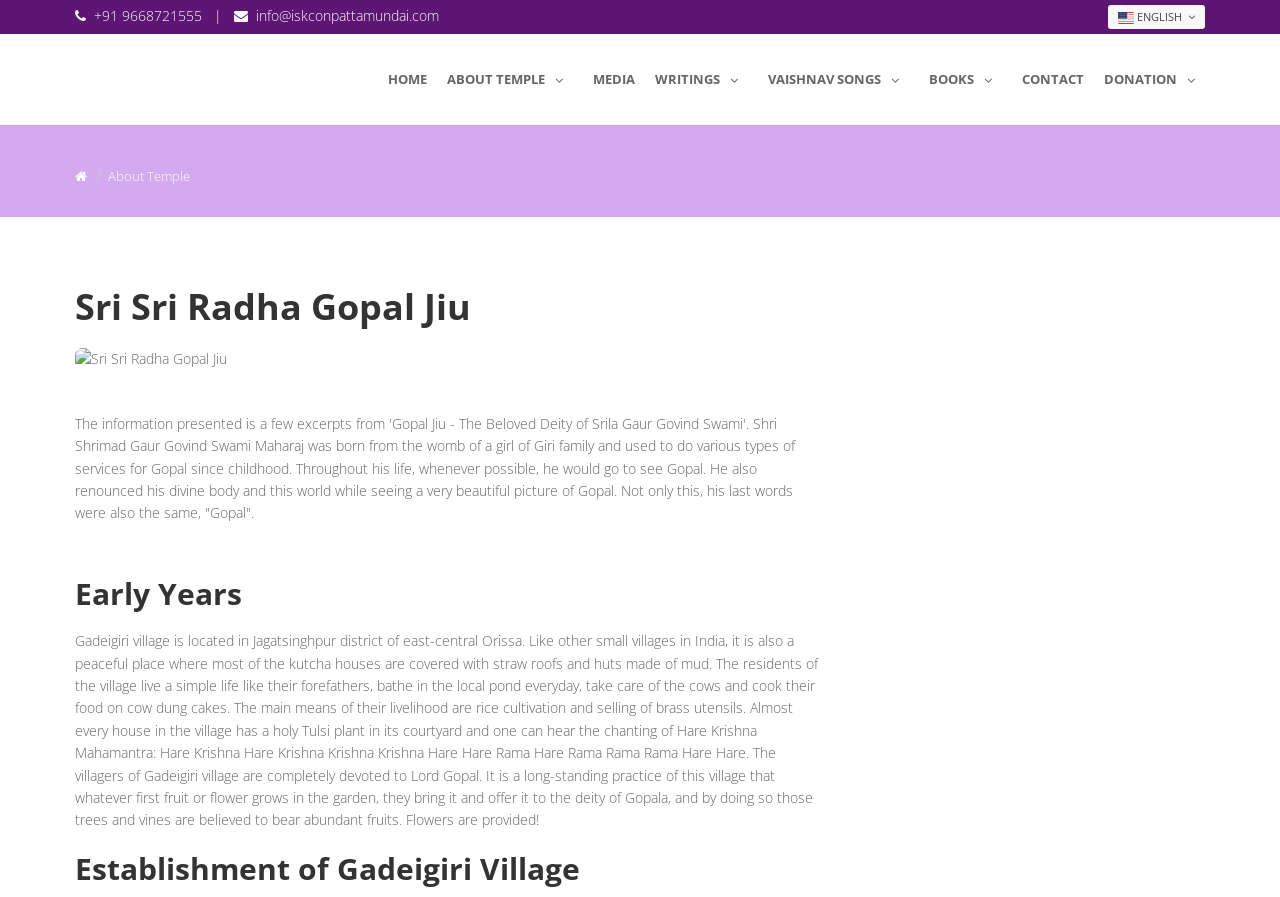Please find the bounding box coordinates of the element's region to be clicked to carry out this instruction: "Read about the temple".

[0.349, 0.06, 0.448, 0.116]